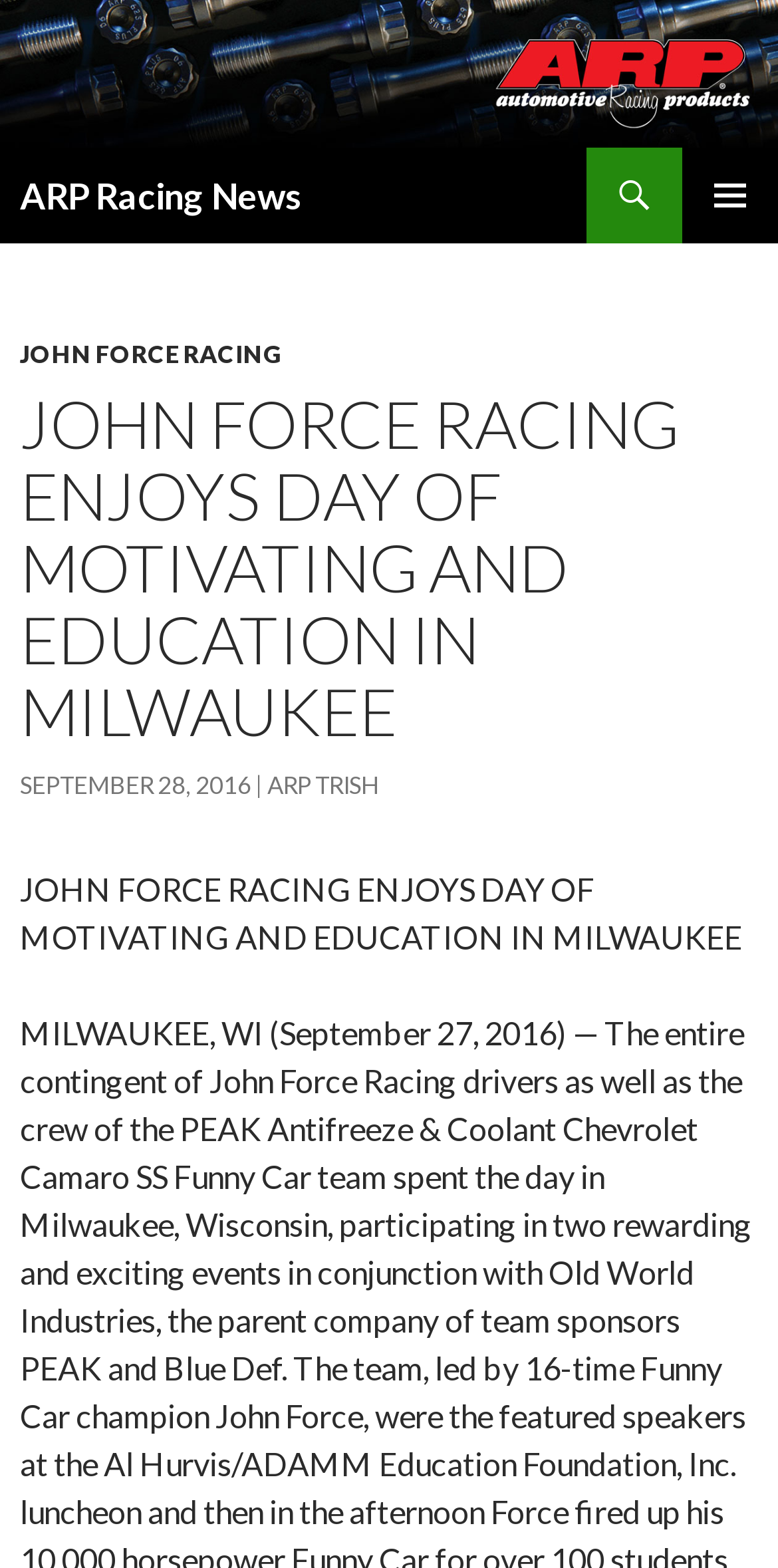What is the date of the event?
Based on the image, answer the question in a detailed manner.

I found the answer by looking at the section below the main heading, where it says 'SEPTEMBER 28, 2016'. This is likely the date of the event being described.